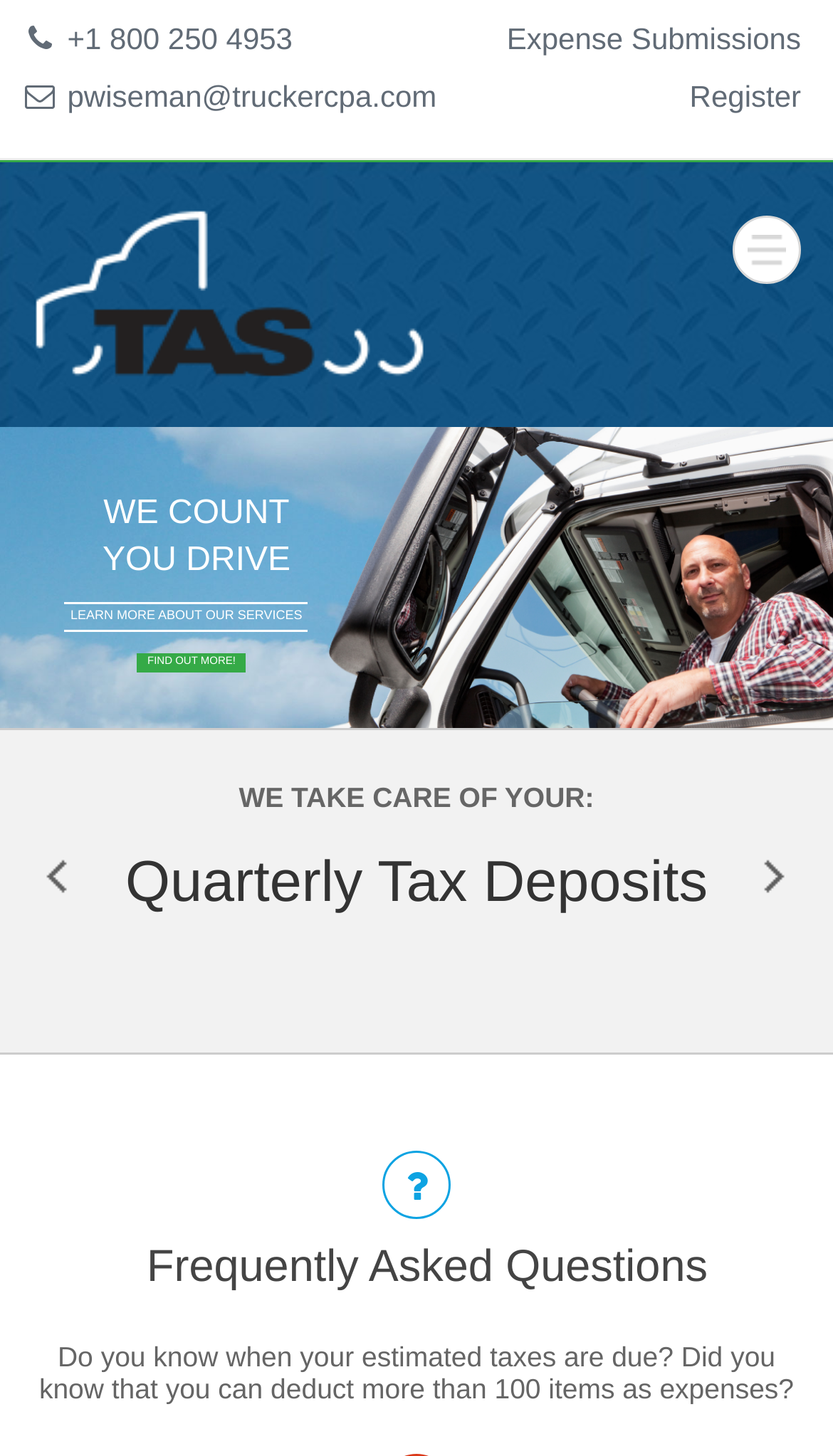Provide the bounding box coordinates of the HTML element described as: "Expense Submissions". The bounding box coordinates should be four float numbers between 0 and 1, i.e., [left, top, right, bottom].

[0.608, 0.015, 0.962, 0.038]